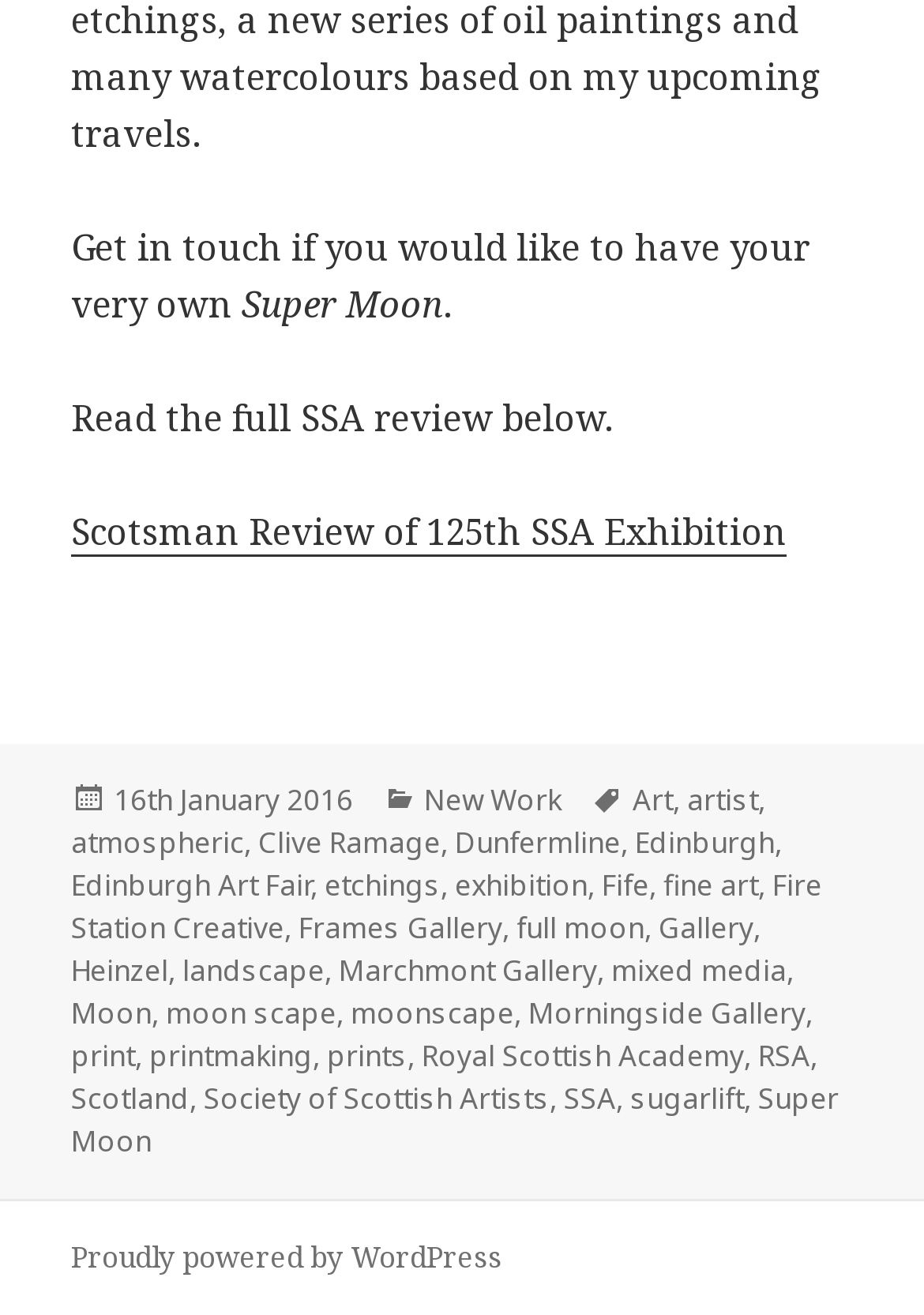Determine the bounding box coordinates for the clickable element required to fulfill the instruction: "Read the Scotsman review of 125th SSA Exhibition". Provide the coordinates as four float numbers between 0 and 1, i.e., [left, top, right, bottom].

[0.077, 0.386, 0.851, 0.424]